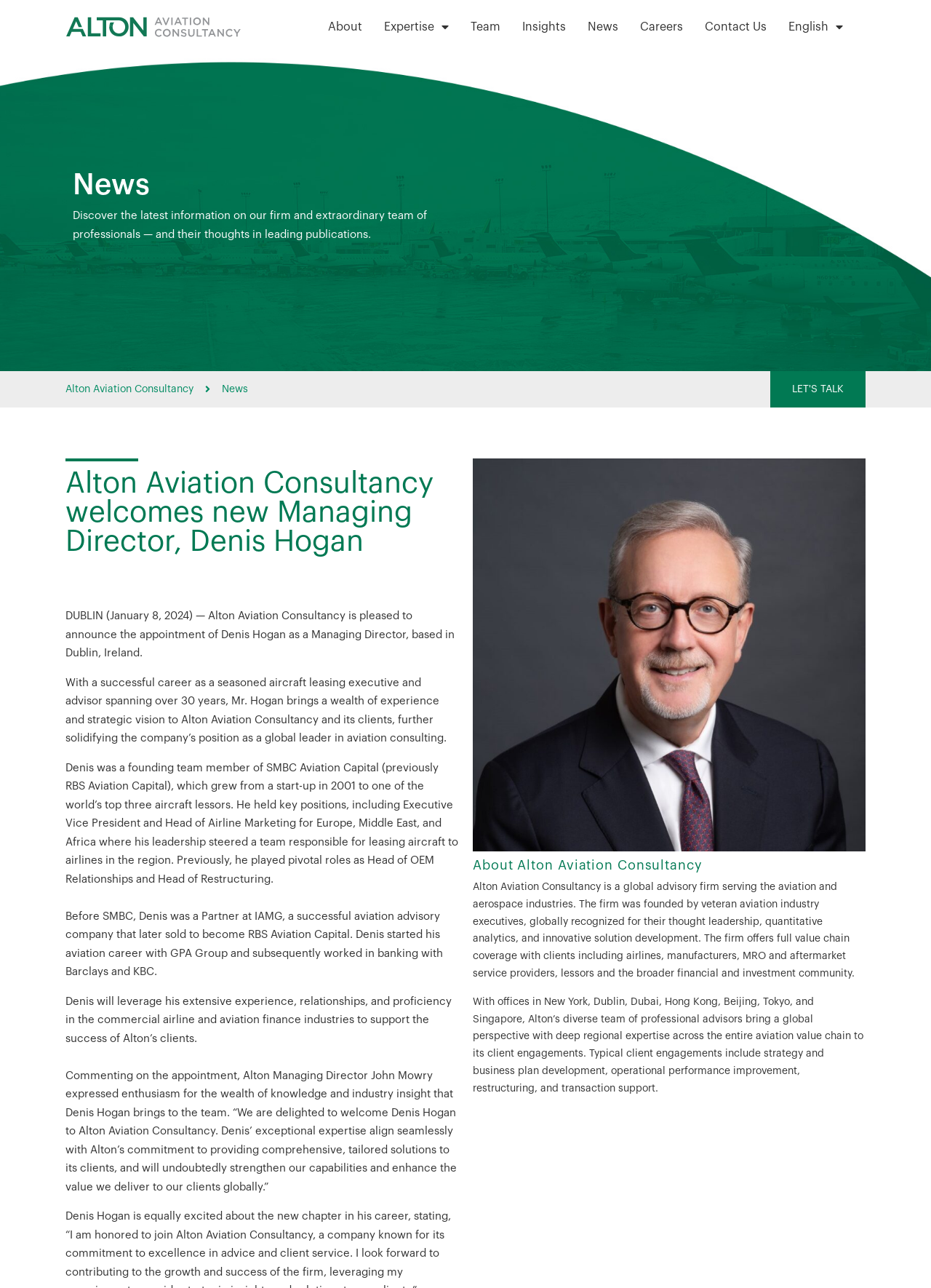Identify the bounding box coordinates of the clickable region required to complete the instruction: "Click on the 'News' link". The coordinates should be given as four float numbers within the range of 0 and 1, i.e., [left, top, right, bottom].

[0.62, 0.008, 0.676, 0.034]